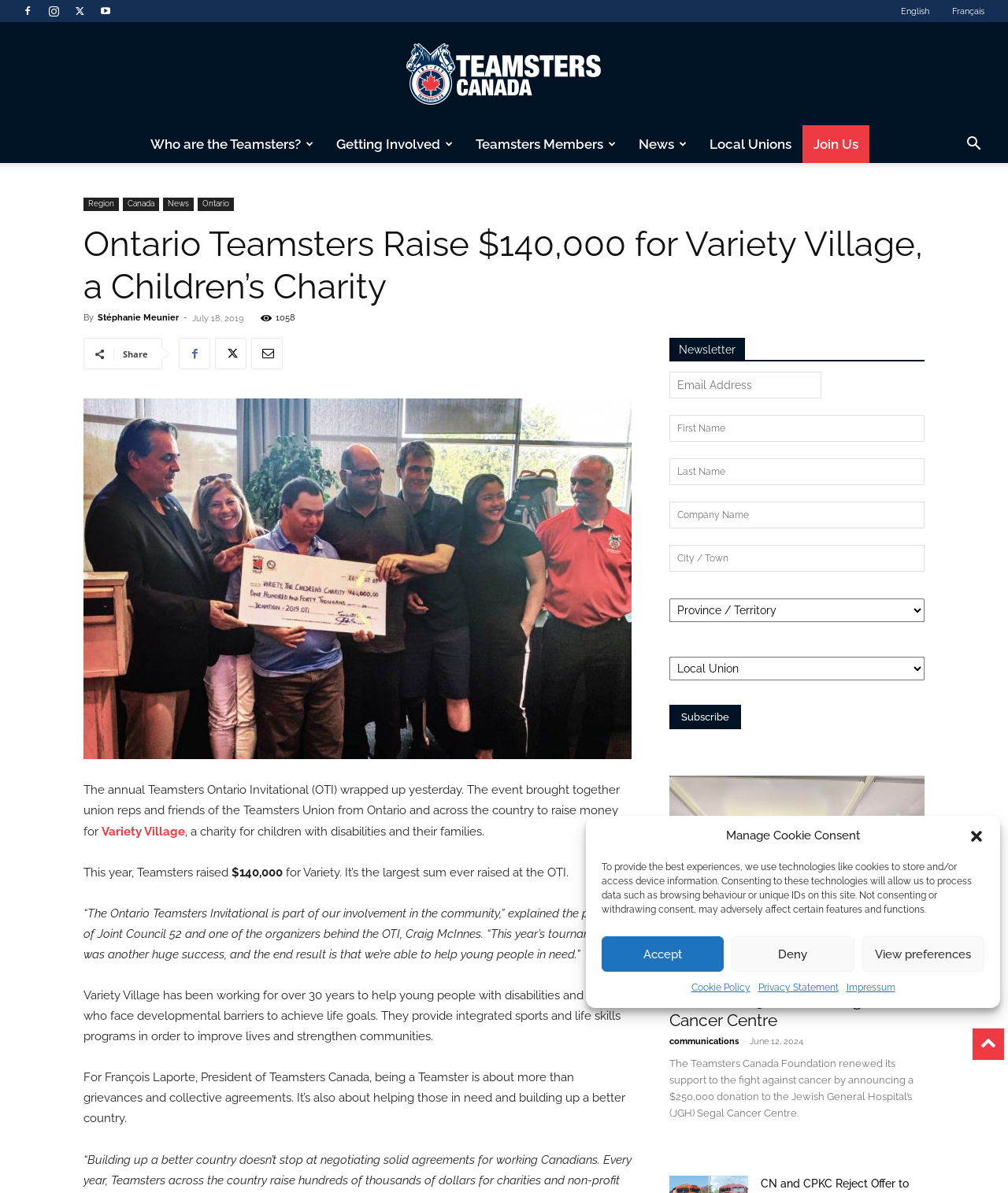Locate the UI element described as follows: "Canada". Return the bounding box coordinates as four float numbers between 0 and 1 in the order [left, top, right, bottom].

[0.122, 0.166, 0.158, 0.177]